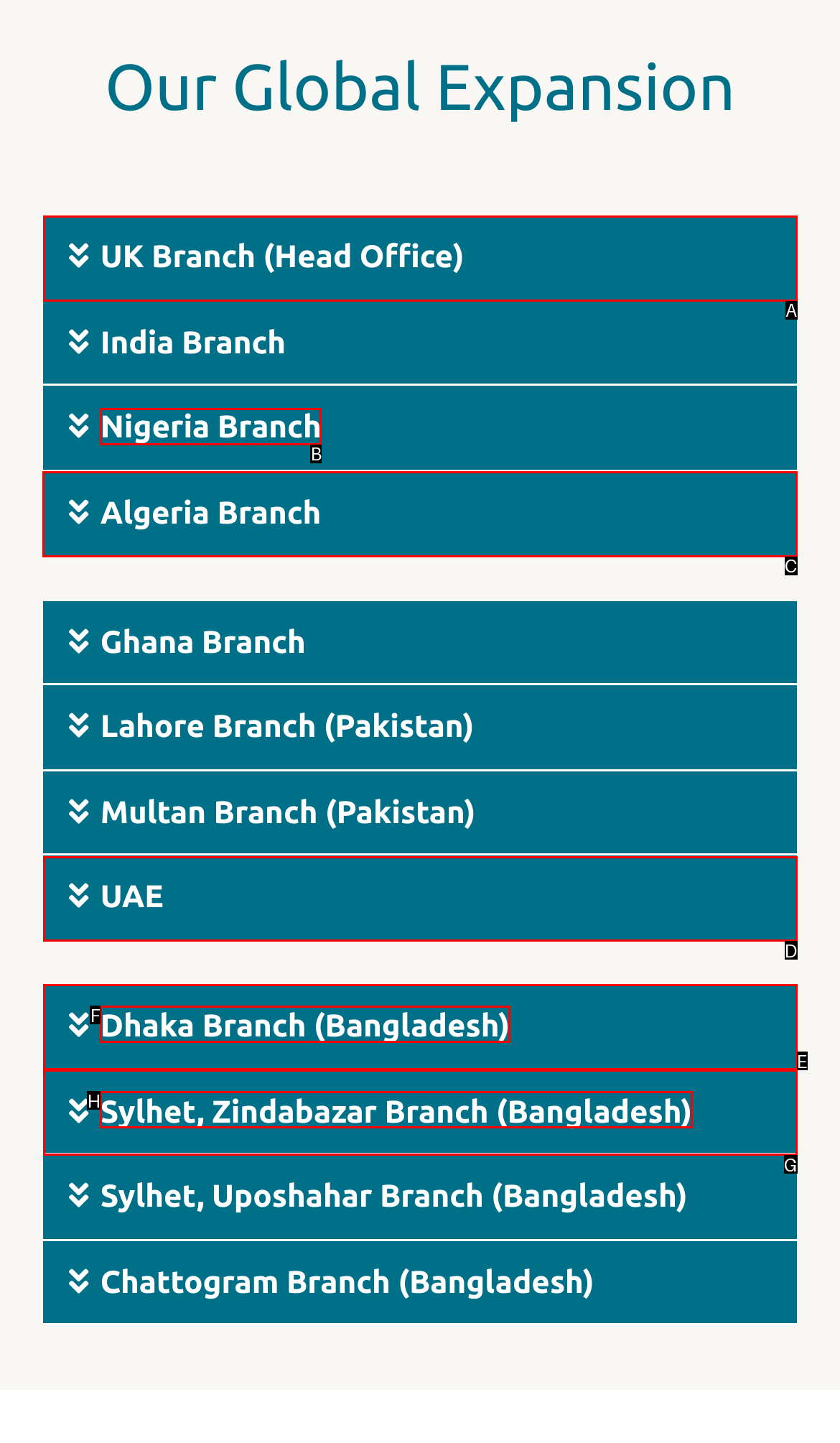Please indicate which option's letter corresponds to the task: Select the Algeria Branch option by examining the highlighted elements in the screenshot.

C